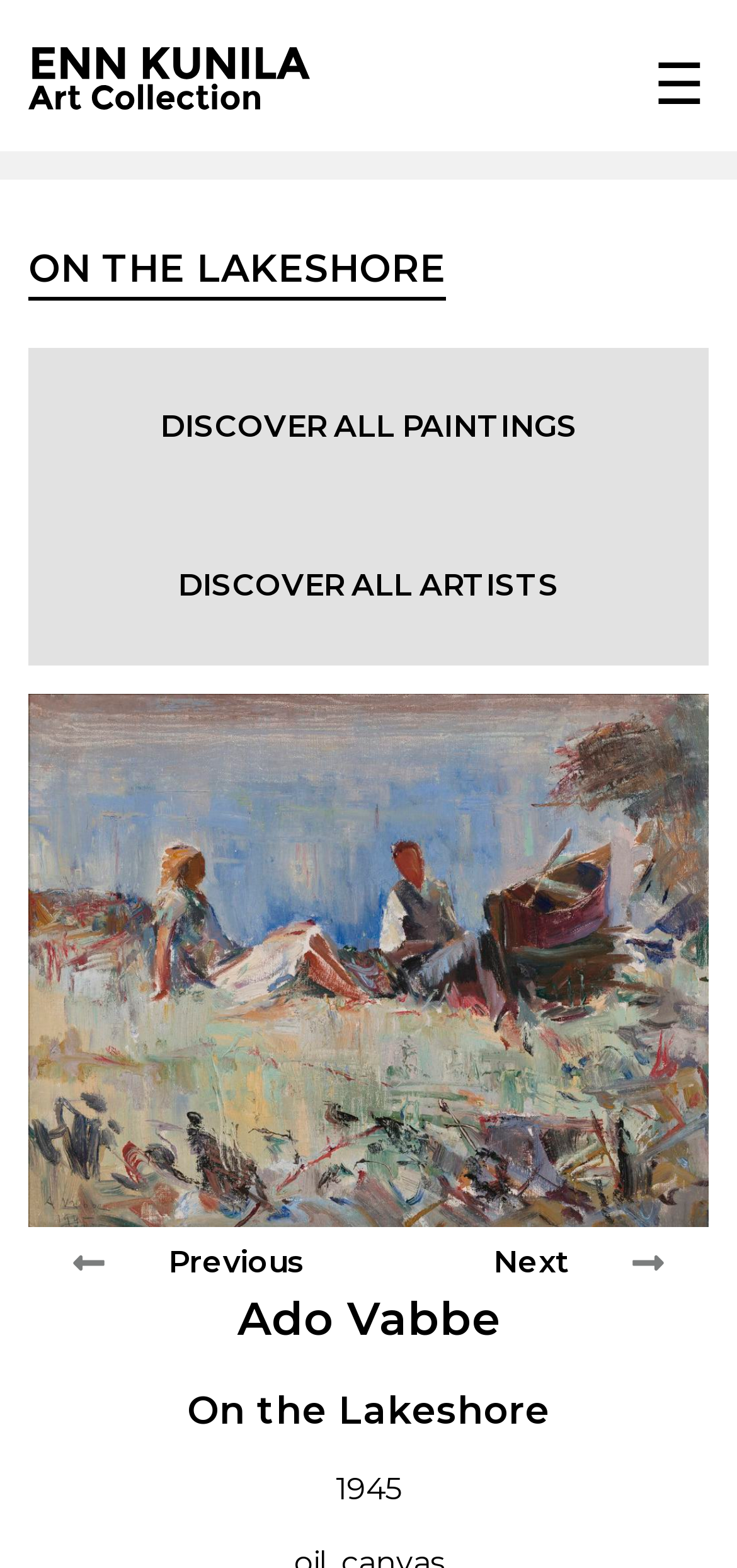How many links are there in the navigation menu?
Using the details shown in the screenshot, provide a comprehensive answer to the question.

I found the answer by counting the number of link elements in the navigation menu. The links are 'COLLECTION', 'ABOUT', 'EXHIBITIONS', 'IN MEDIA', 'DOCUMENTARY', 'PUBLICATIONS', 'LEARN', and 'CONTACT', which are located at coordinates [0.356, 0.164, 0.644, 0.193] to [0.401, 0.62, 0.599, 0.649] respectively.